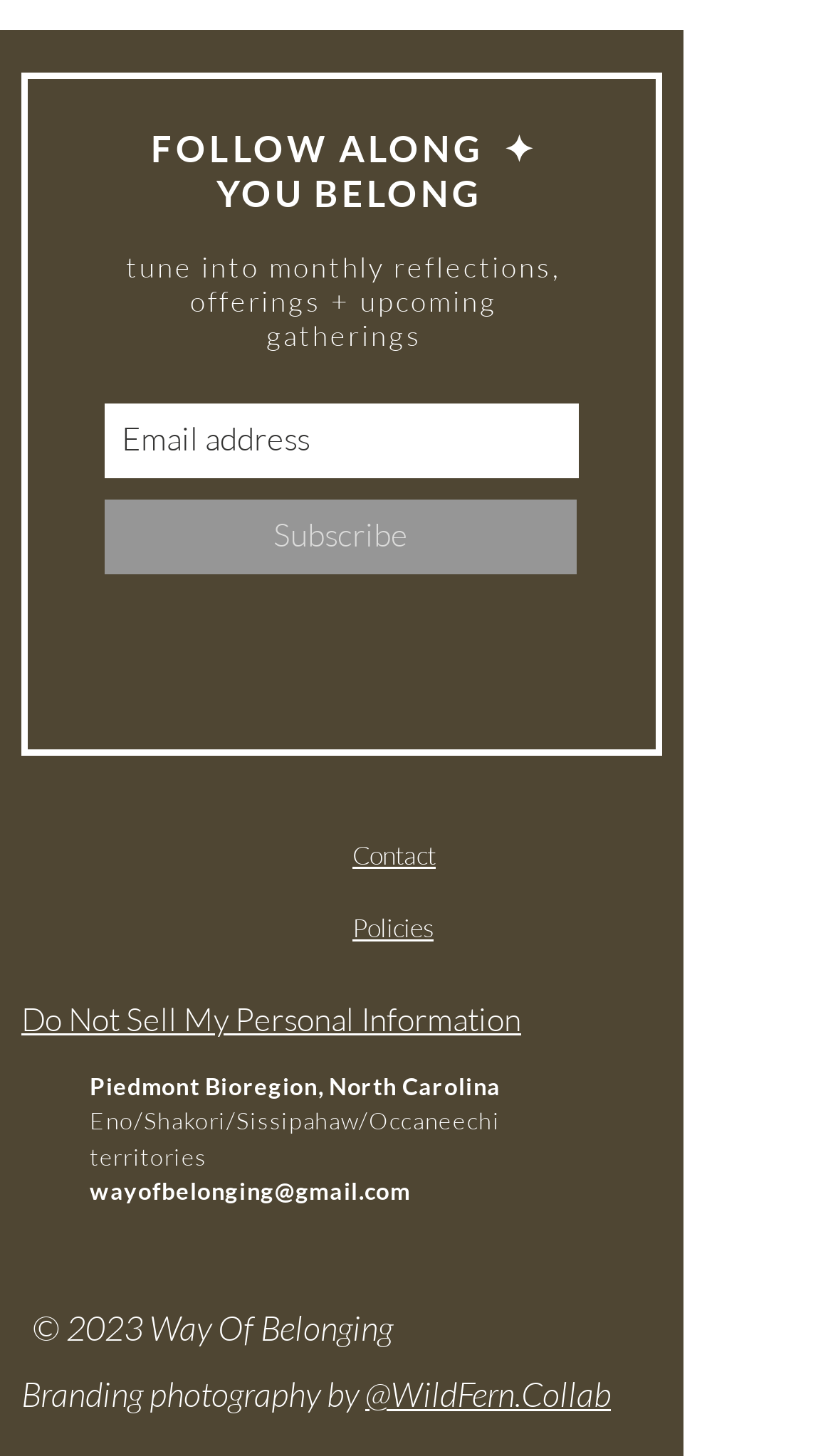Please give a short response to the question using one word or a phrase:
What is the location of the Piedmont Bioregion?

North Carolina